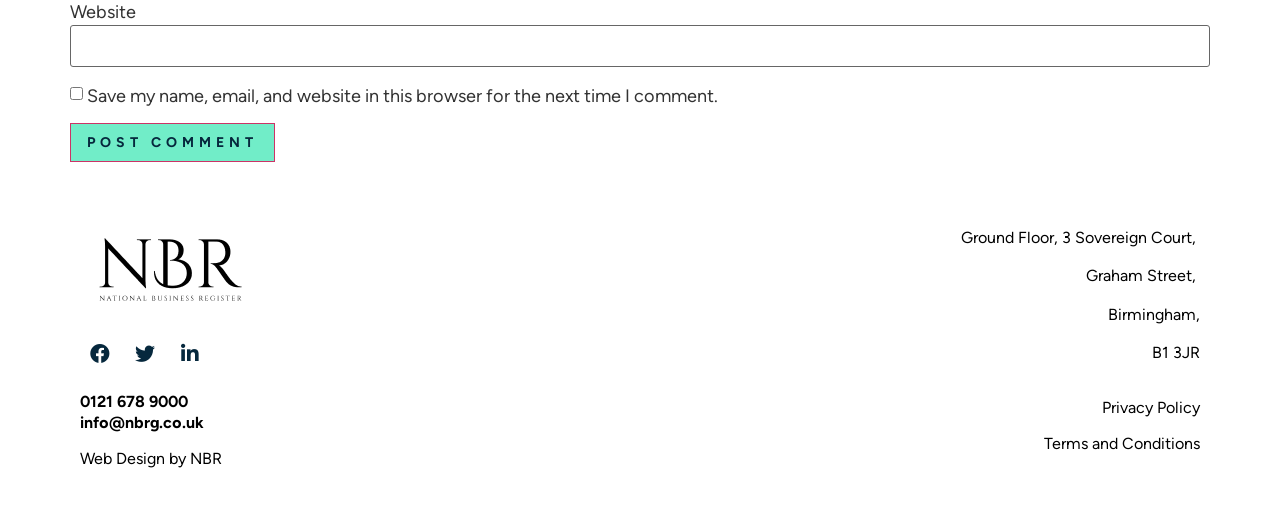What is the phone number?
Answer the question with a single word or phrase, referring to the image.

0121 678 9000